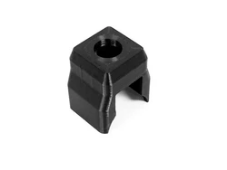What is the purpose of the Kill Block?
Answer the question with as much detail as possible.

According to the caption, the Kill Block is designed to 'enhance the aesthetic of your bike while ensuring functionality is not compromised', which implies that its purpose is to improve the appearance of the motorcycle while maintaining its functionality.